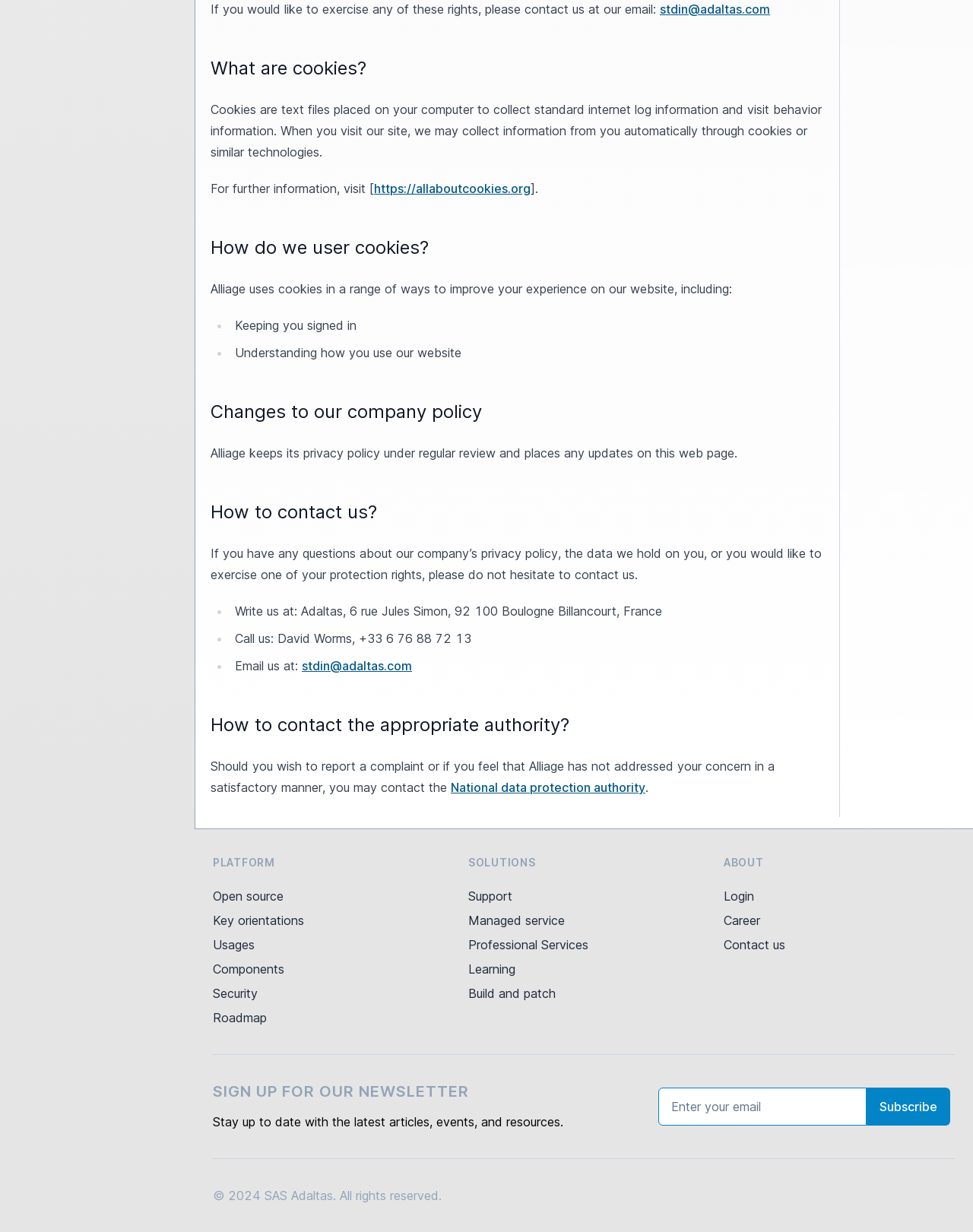Indicate the bounding box coordinates of the element that must be clicked to execute the instruction: "Visit the website about cookies". The coordinates should be given as four float numbers between 0 and 1, i.e., [left, top, right, bottom].

[0.384, 0.147, 0.545, 0.159]